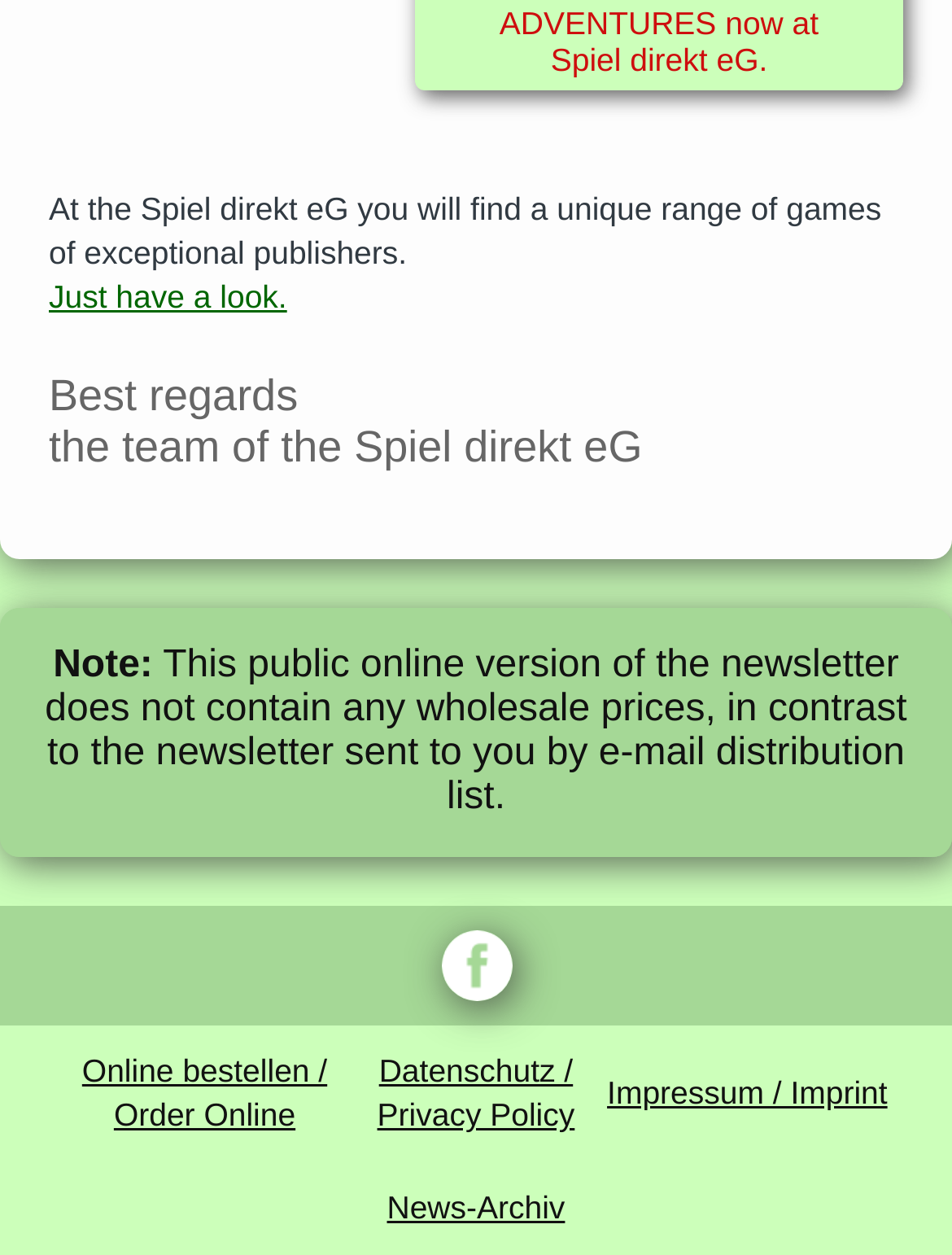Show the bounding box coordinates for the HTML element described as: "Online bestellen / Order Online".

[0.086, 0.839, 0.344, 0.903]